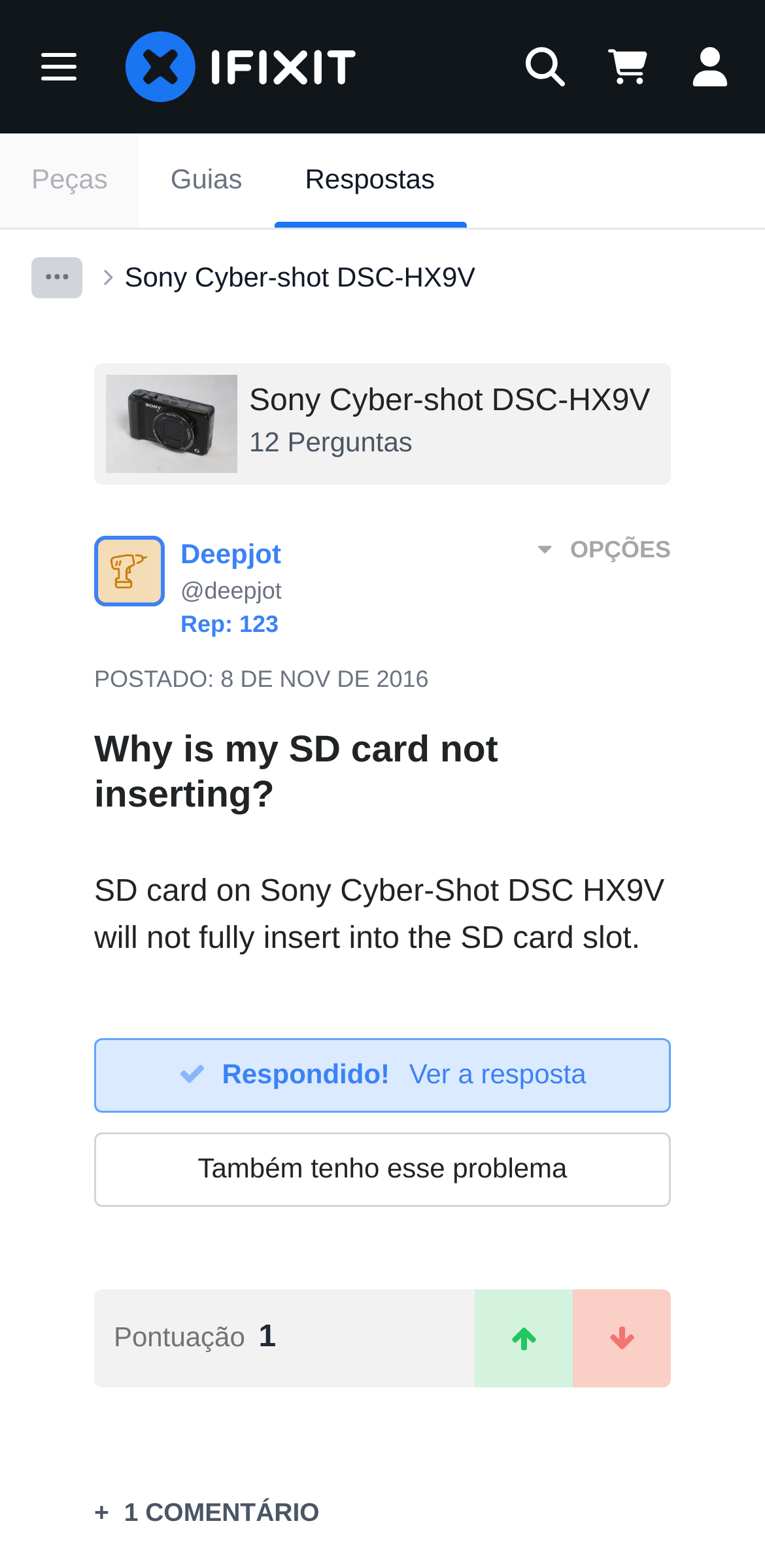What is the problem with the SD card?
Provide a short answer using one word or a brief phrase based on the image.

It will not fully insert